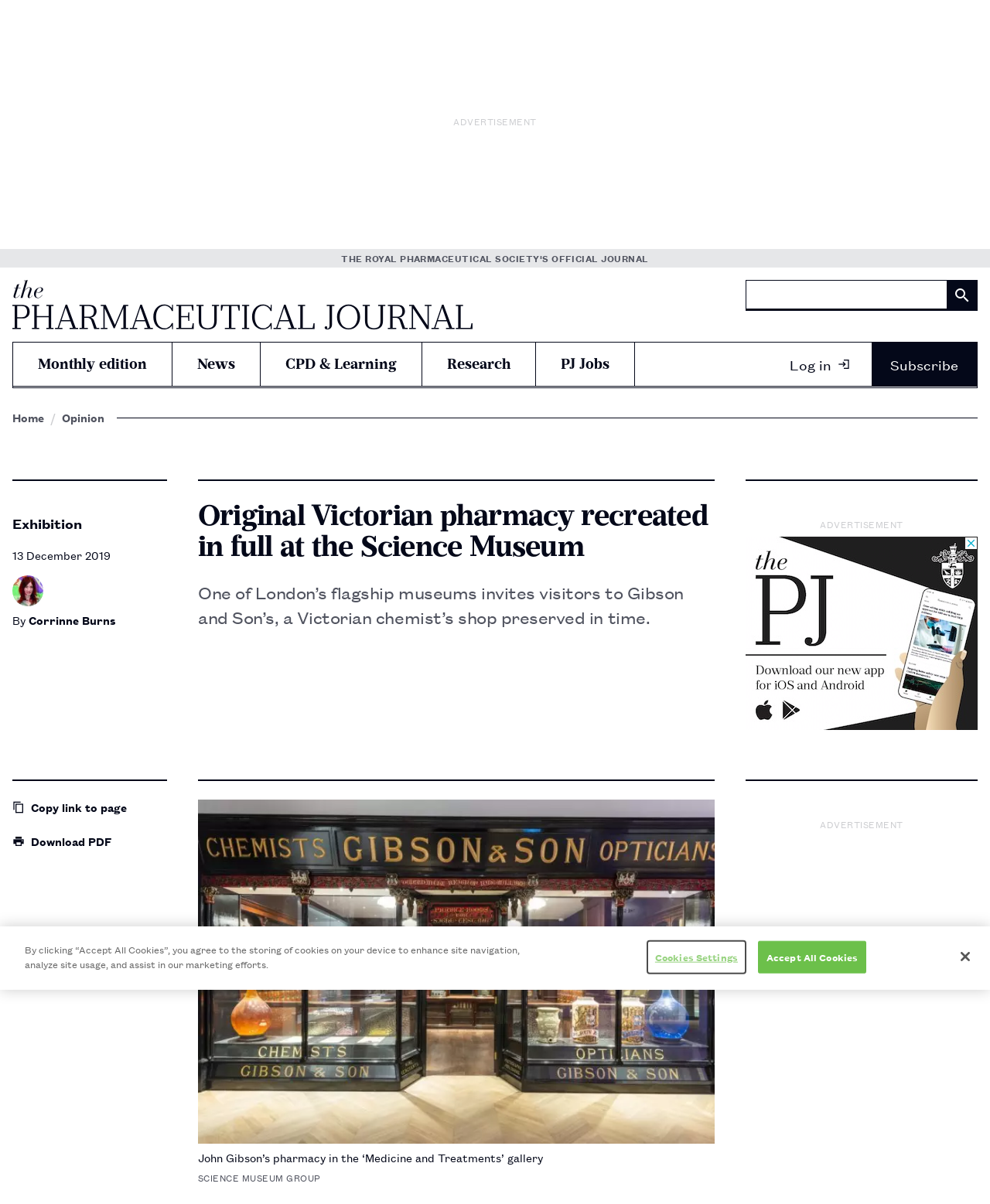Please find the bounding box coordinates of the element that you should click to achieve the following instruction: "View the monthly edition". The coordinates should be presented as four float numbers between 0 and 1: [left, top, right, bottom].

[0.013, 0.285, 0.173, 0.32]